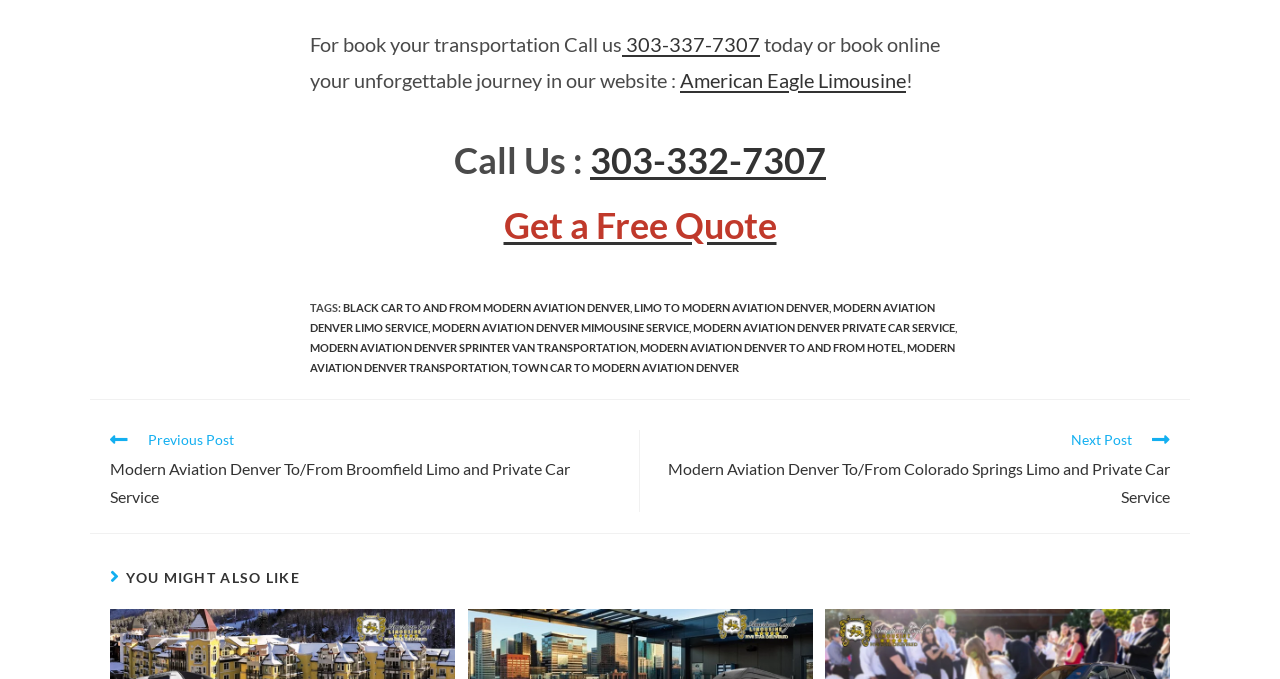Locate the bounding box of the user interface element based on this description: "Limo to Modern Aviation Denver".

[0.495, 0.444, 0.648, 0.463]